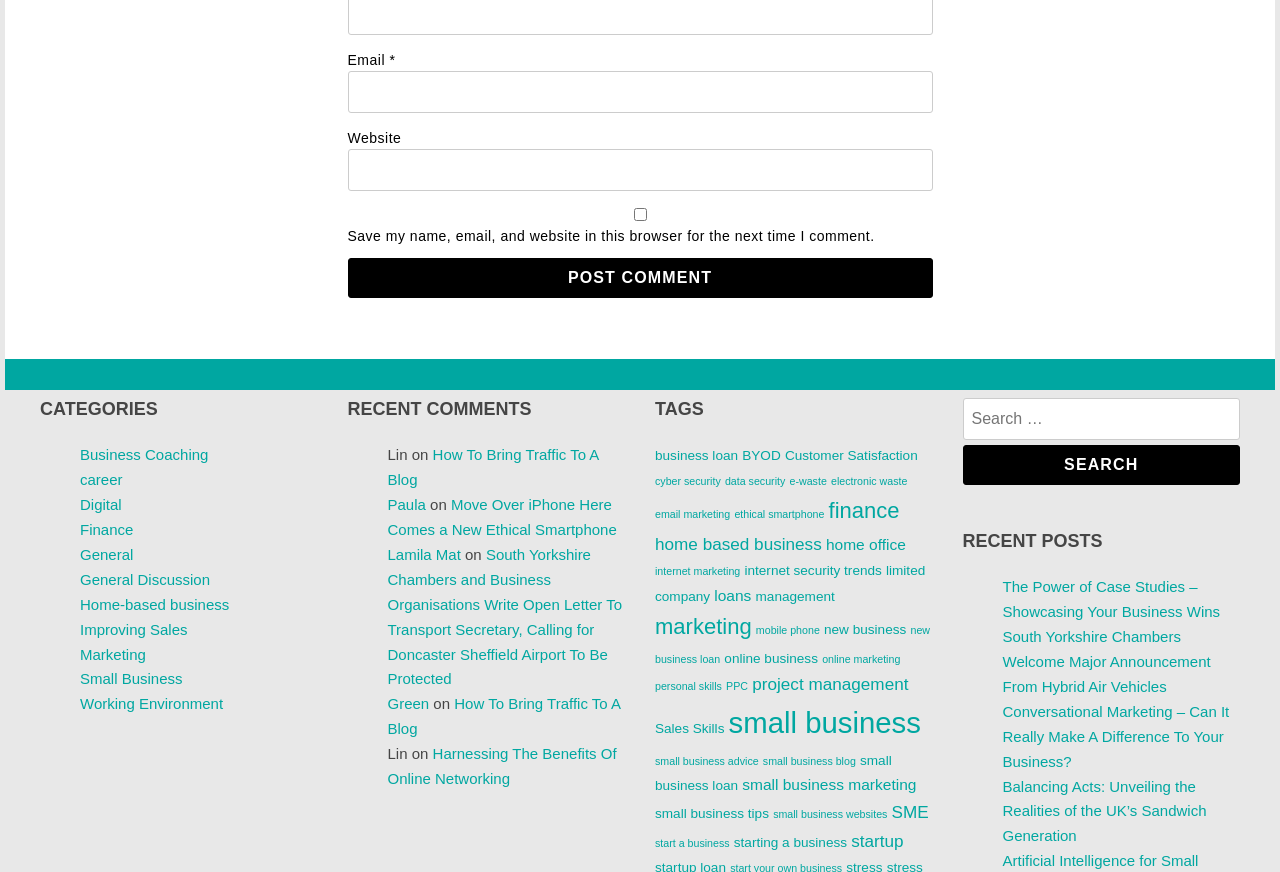Can you specify the bounding box coordinates of the area that needs to be clicked to fulfill the following instruction: "Enter email address"?

[0.271, 0.081, 0.729, 0.129]